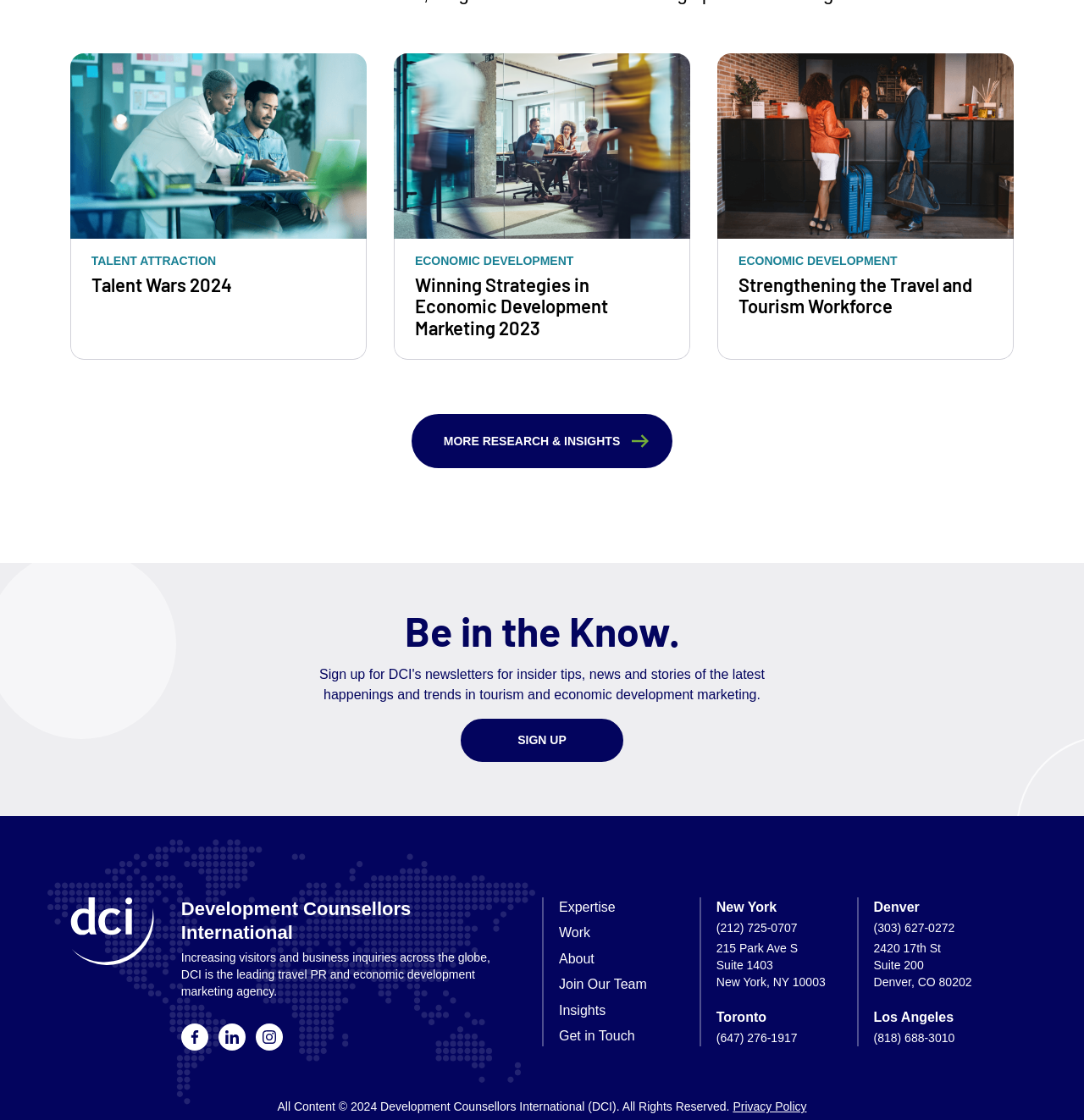What is the topic of the first image?
Please provide a comprehensive answer based on the contents of the image.

I found the topic of the first image by looking at the heading element with the text 'Talent Wars 2024' which is located above the image of a man and a woman reading a report on a computer.